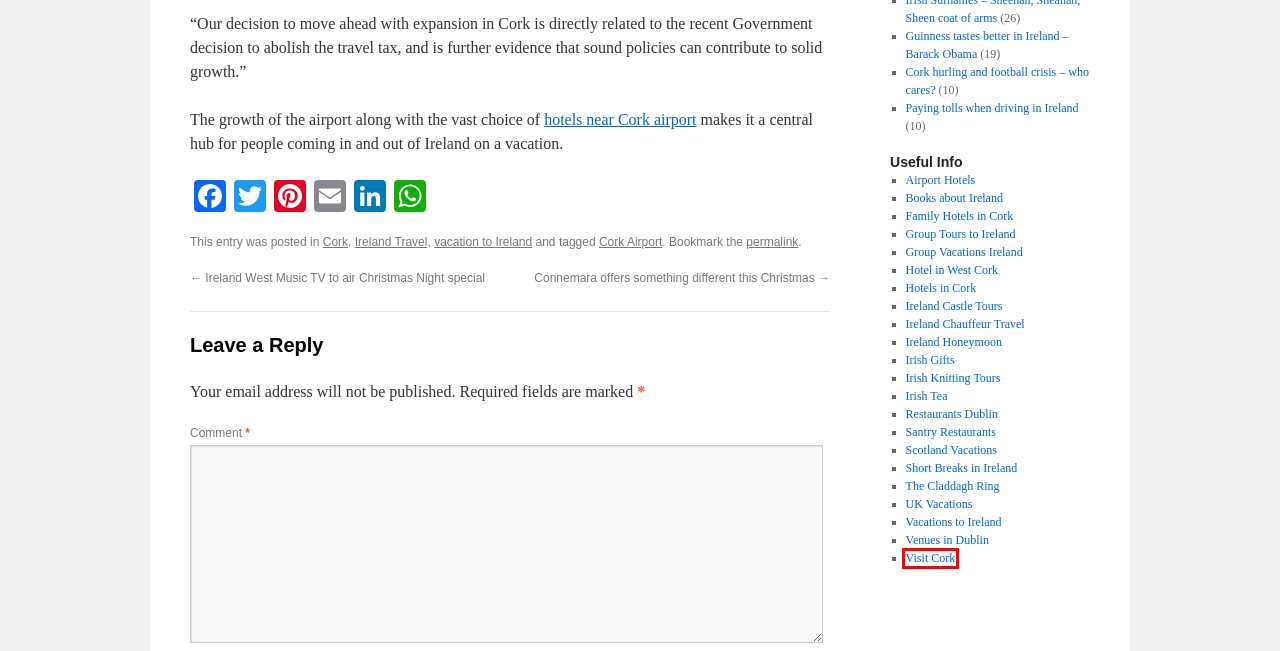You have a screenshot of a webpage with a red bounding box around an element. Select the webpage description that best matches the new webpage after clicking the element within the red bounding box. Here are the descriptions:
A. Visit Cork - The Southern Capital of Ireland
B. Paying tolls when driving in Ireland - Ireland Vacations with DiscoveringIreland.com
C. Short Breaks in Ireland | Hotel deals | Weekend Breaks Ireland
D. Knitting Vacations in Ireland | Irish Knitting Tours
E. Large Events Venue Dublin | Round Room at The Mansion House
F. Connemara offers something different this Christmas - Ireland Vacations with DiscoveringIreland.com
G. Books about Ireland - Irish Writers - Irish History Books - Mercier Press
H. Barry's Tea | Irish Tea

A